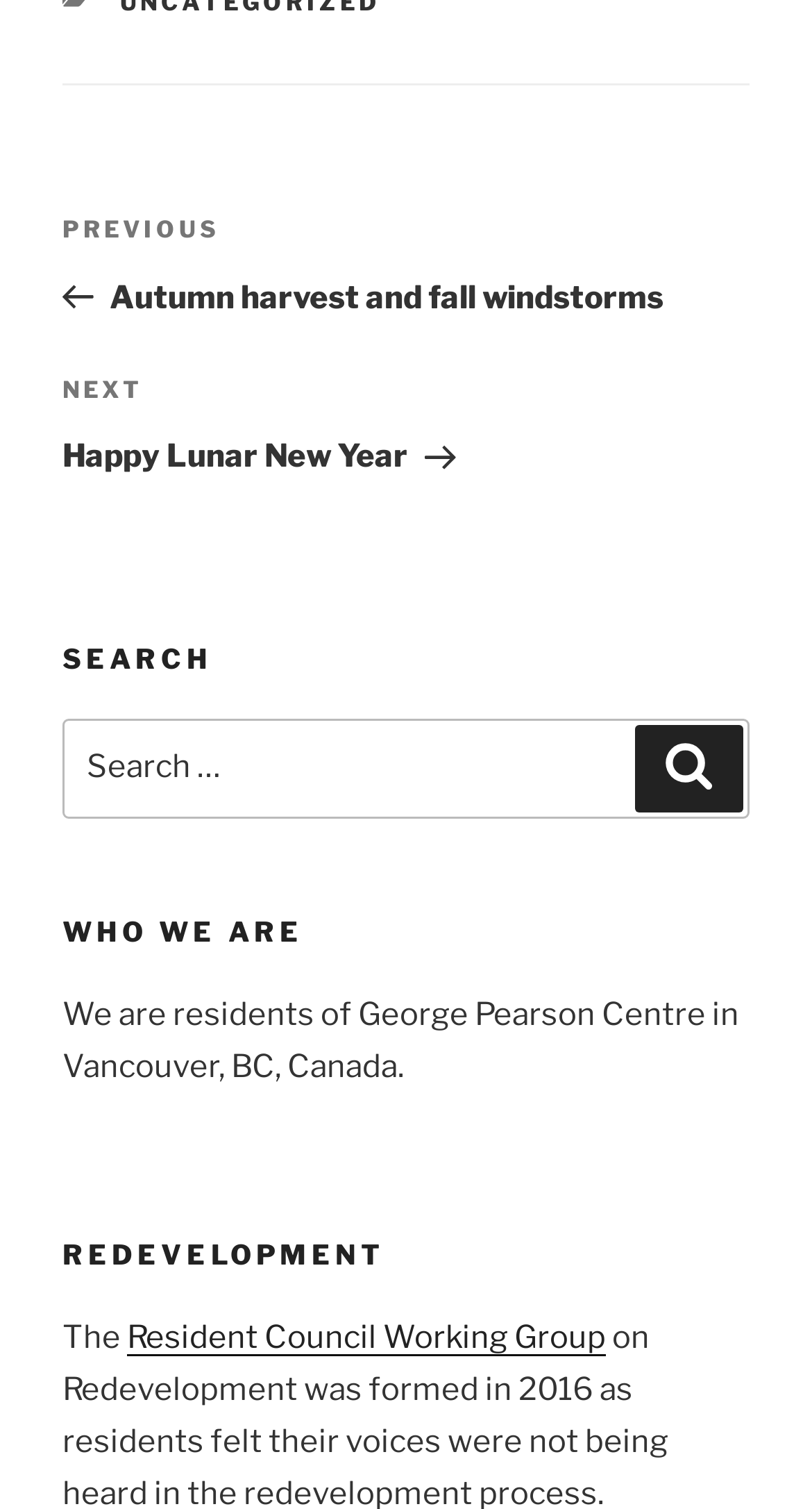What is the location of the residents?
Please provide a detailed and comprehensive answer to the question.

According to the text under the 'WHO WE ARE' heading, the residents are located at George Pearson Centre in Vancouver, BC, Canada.